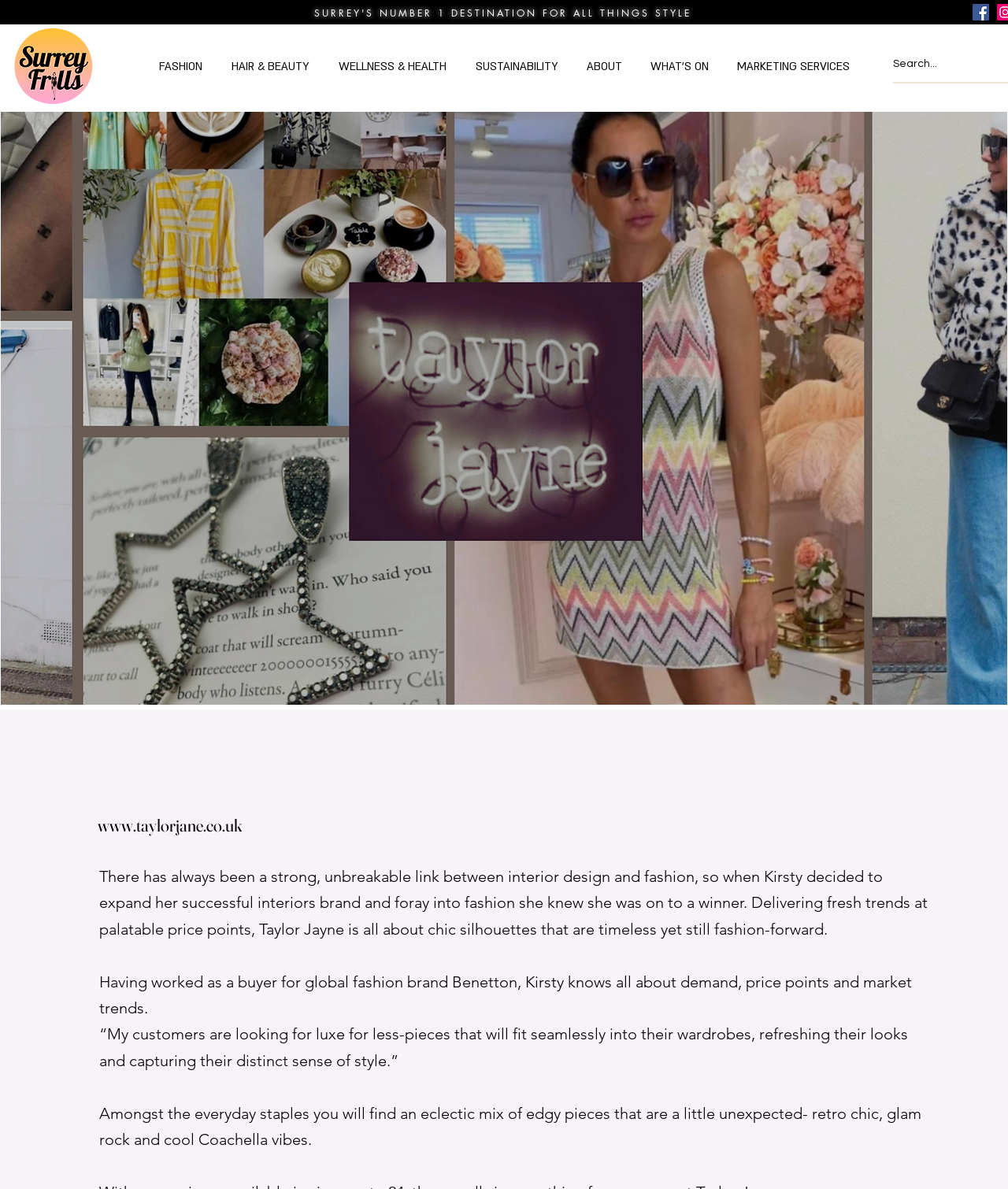What is the profession of Kirsty?
Based on the screenshot, answer the question with a single word or phrase.

Buyer